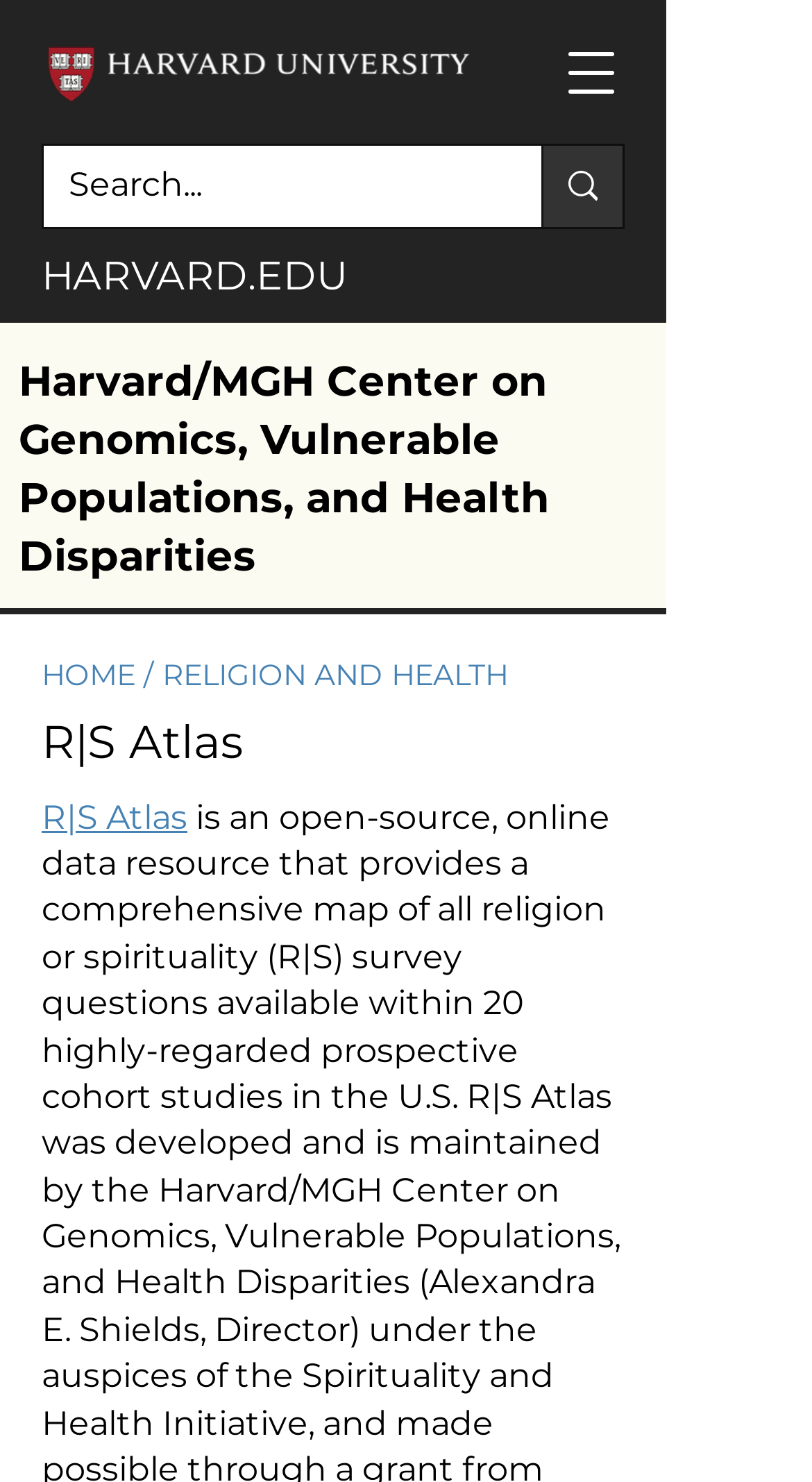Find the bounding box coordinates for the UI element that matches this description: "aria-label="Search..."".

[0.666, 0.098, 0.767, 0.153]